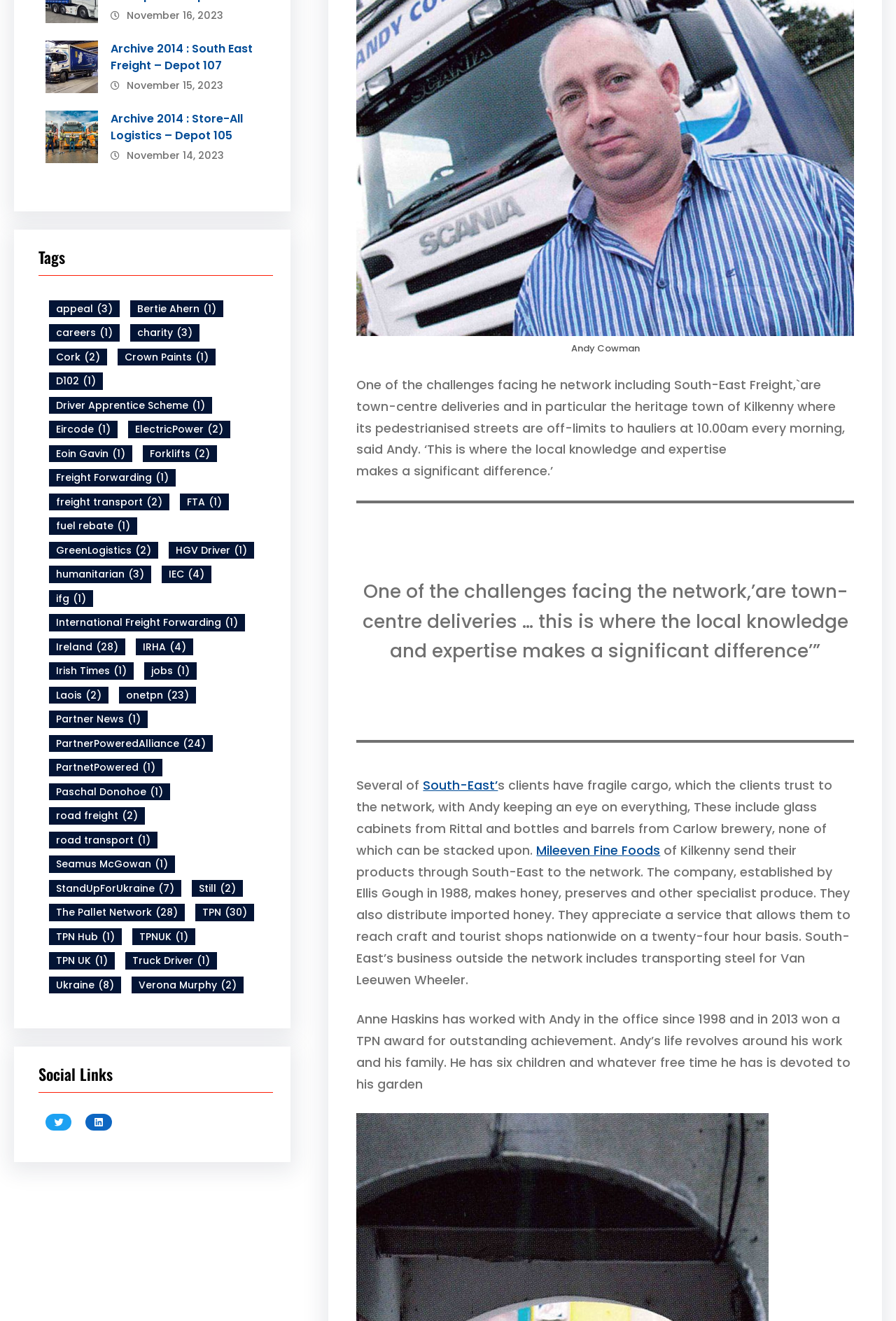Please find the bounding box coordinates of the element that must be clicked to perform the given instruction: "Click on the 'The Pallet Network' link". The coordinates should be four float numbers from 0 to 1, i.e., [left, top, right, bottom].

[0.055, 0.684, 0.206, 0.697]